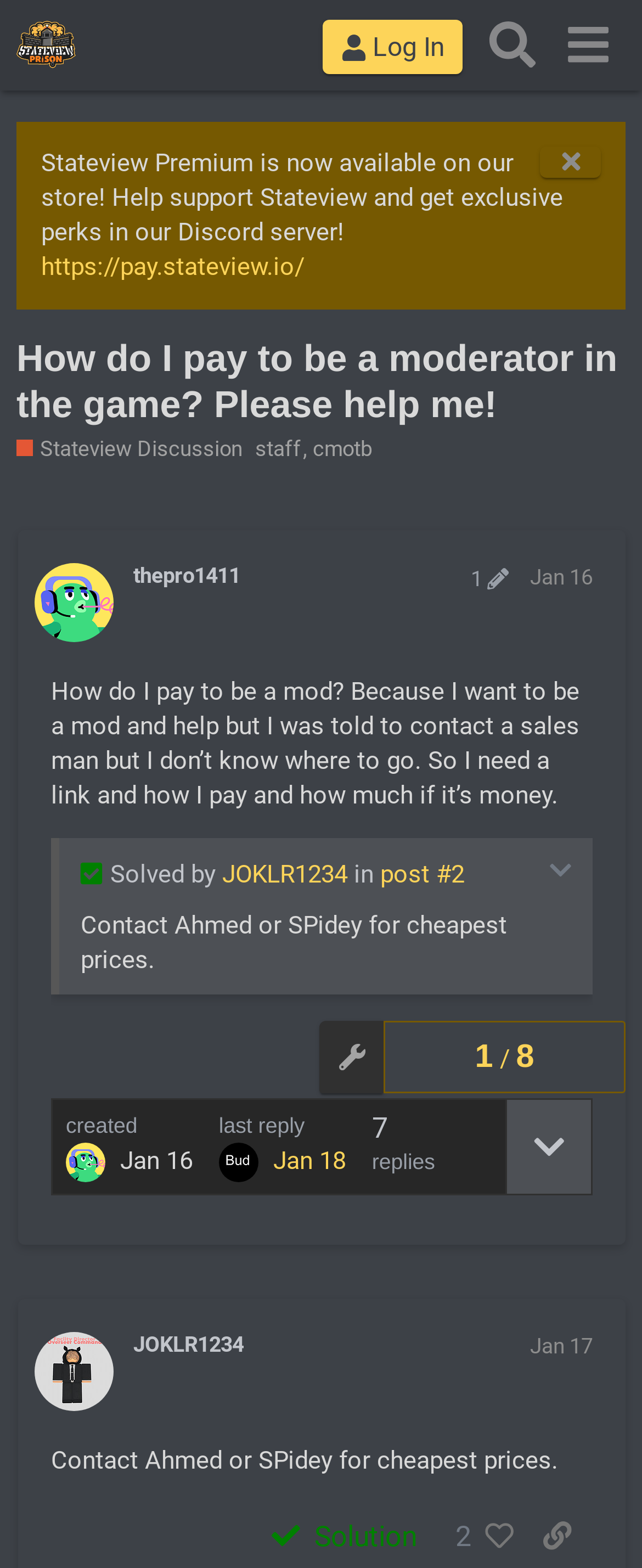Determine the title of the webpage and give its text content.

How do I pay to be a moderator in the game? Please help me!